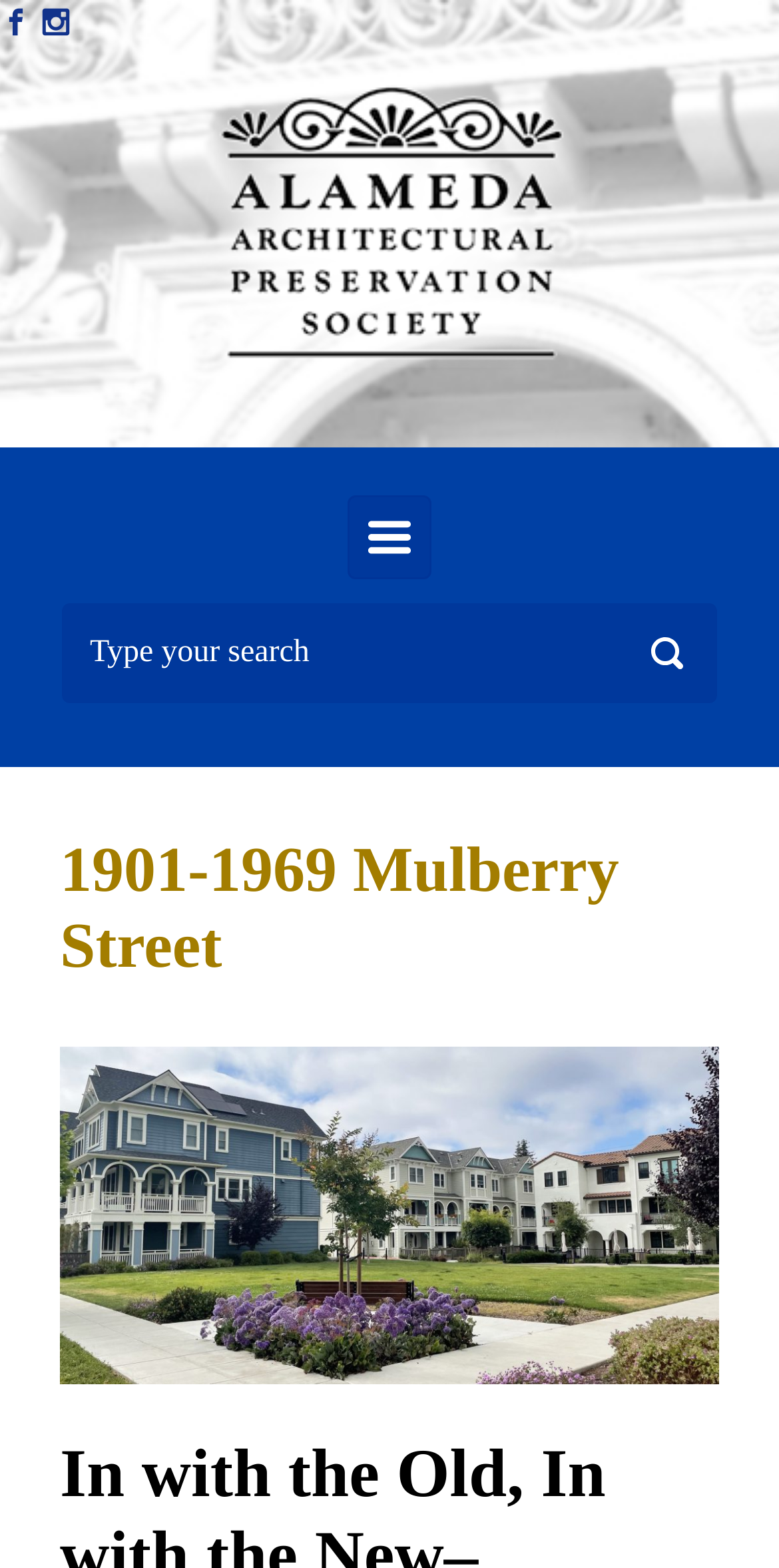Locate the primary heading on the webpage and return its text.

1901-1969 Mulberry Street